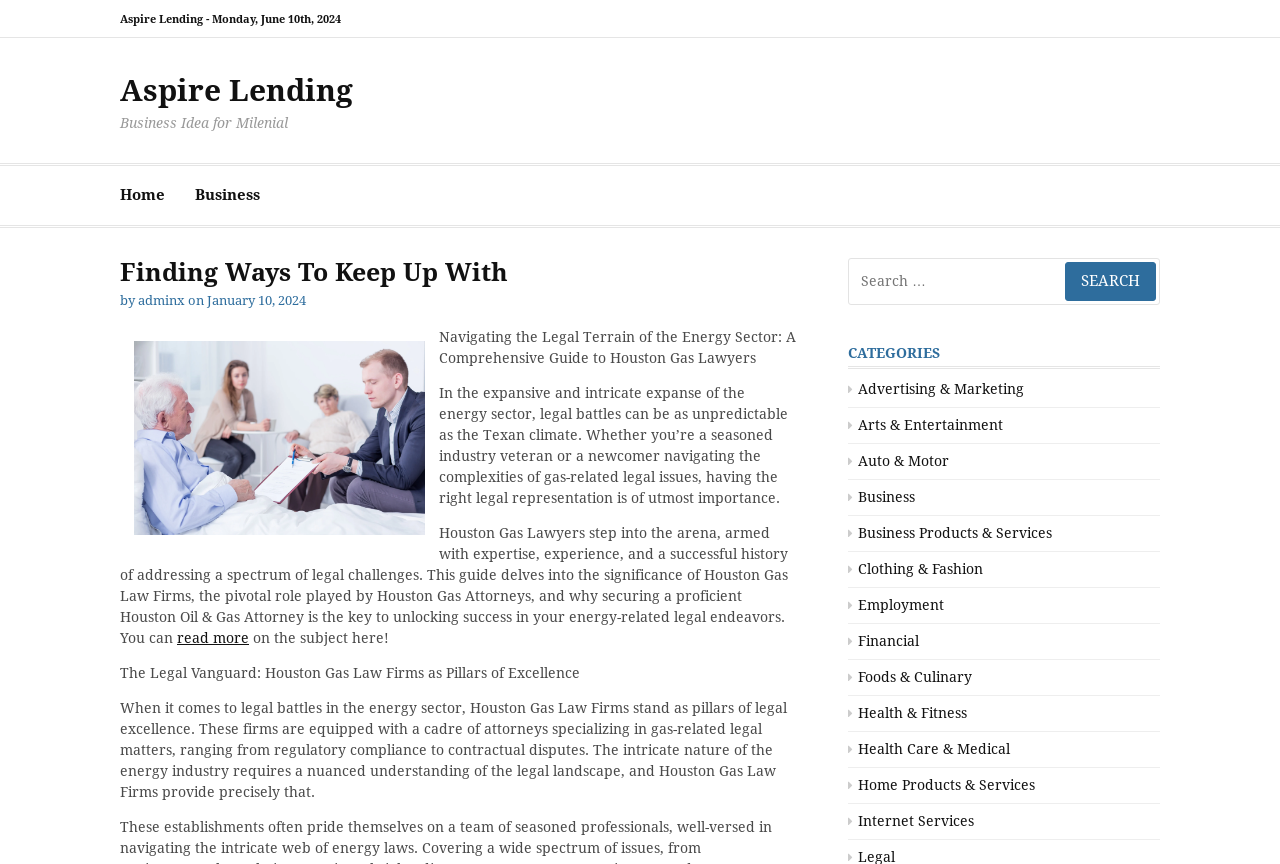What is the main title displayed on this webpage?

Finding Ways To Keep Up With